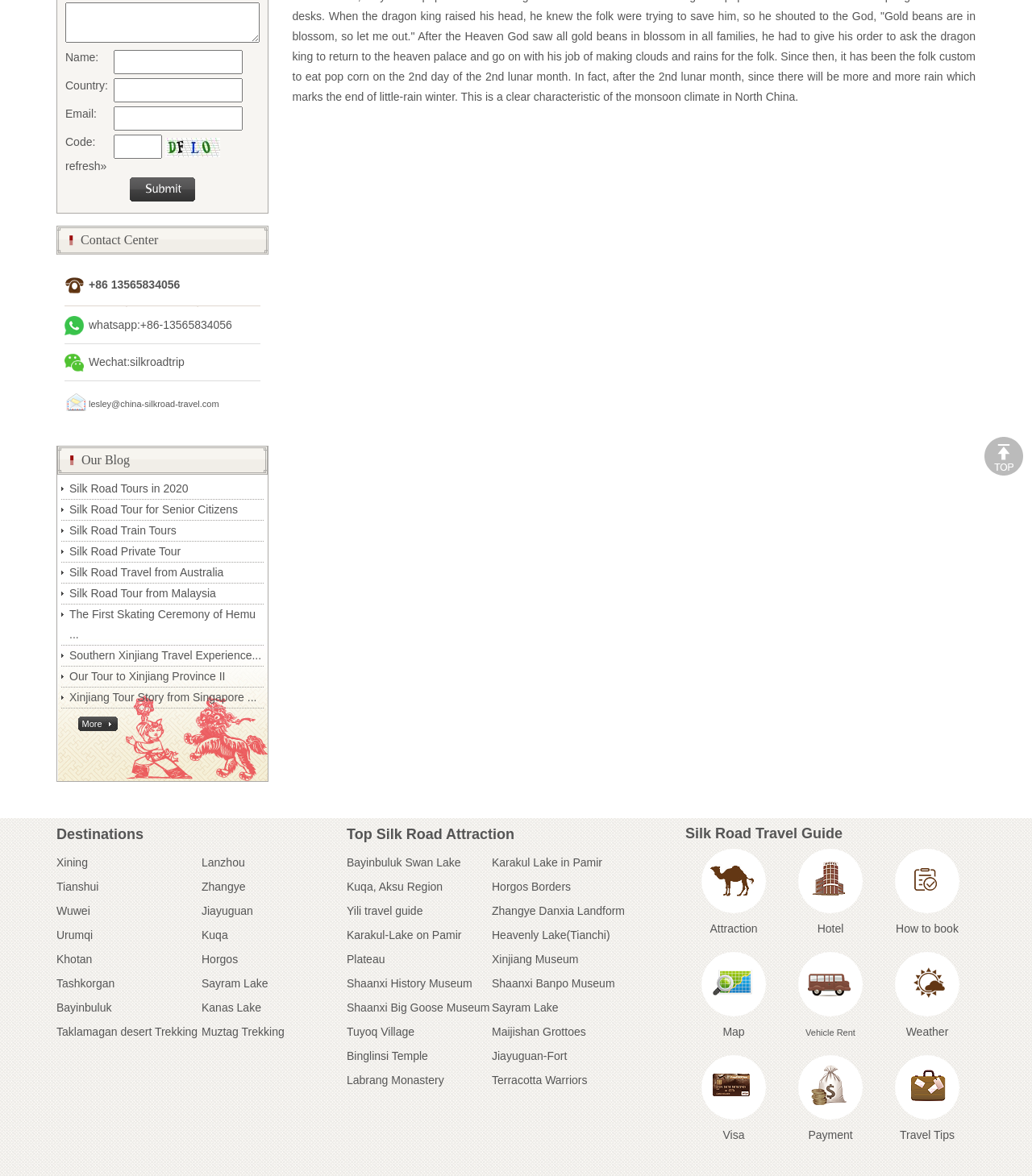Bounding box coordinates are given in the format (top-left x, top-left y, bottom-right x, bottom-right y). All values should be floating point numbers between 0 and 1. Provide the bounding box coordinate for the UI element described as: Silk Road Tour from Malaysia

[0.067, 0.499, 0.209, 0.51]